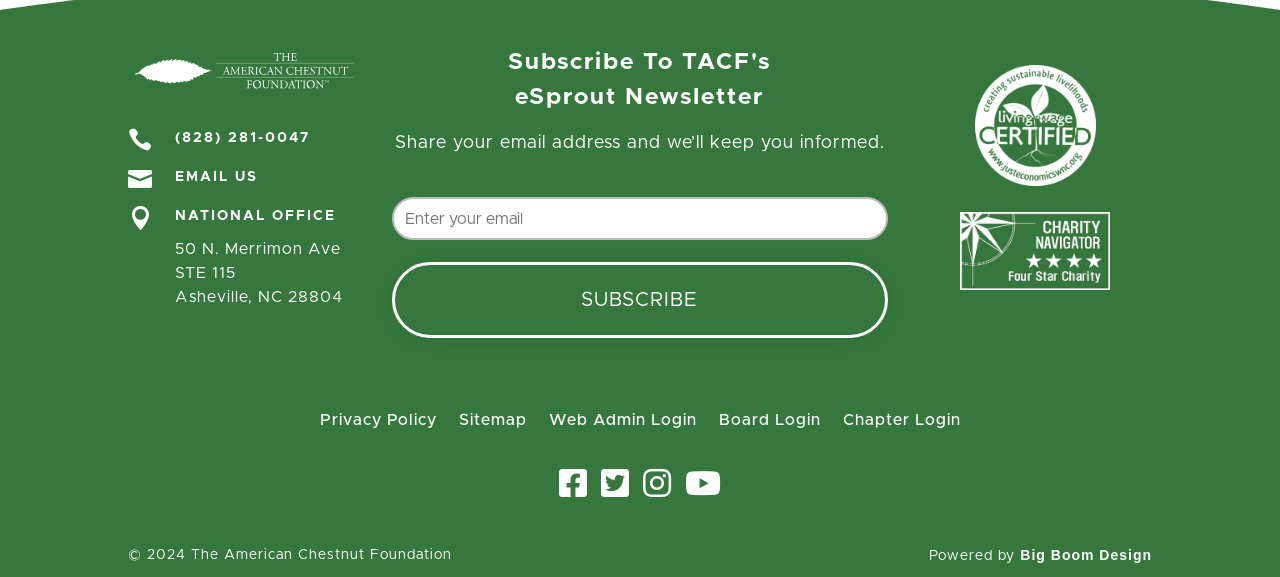Please answer the following question using a single word or phrase: 
What is the phone number of the national office?

(828) 281-0047